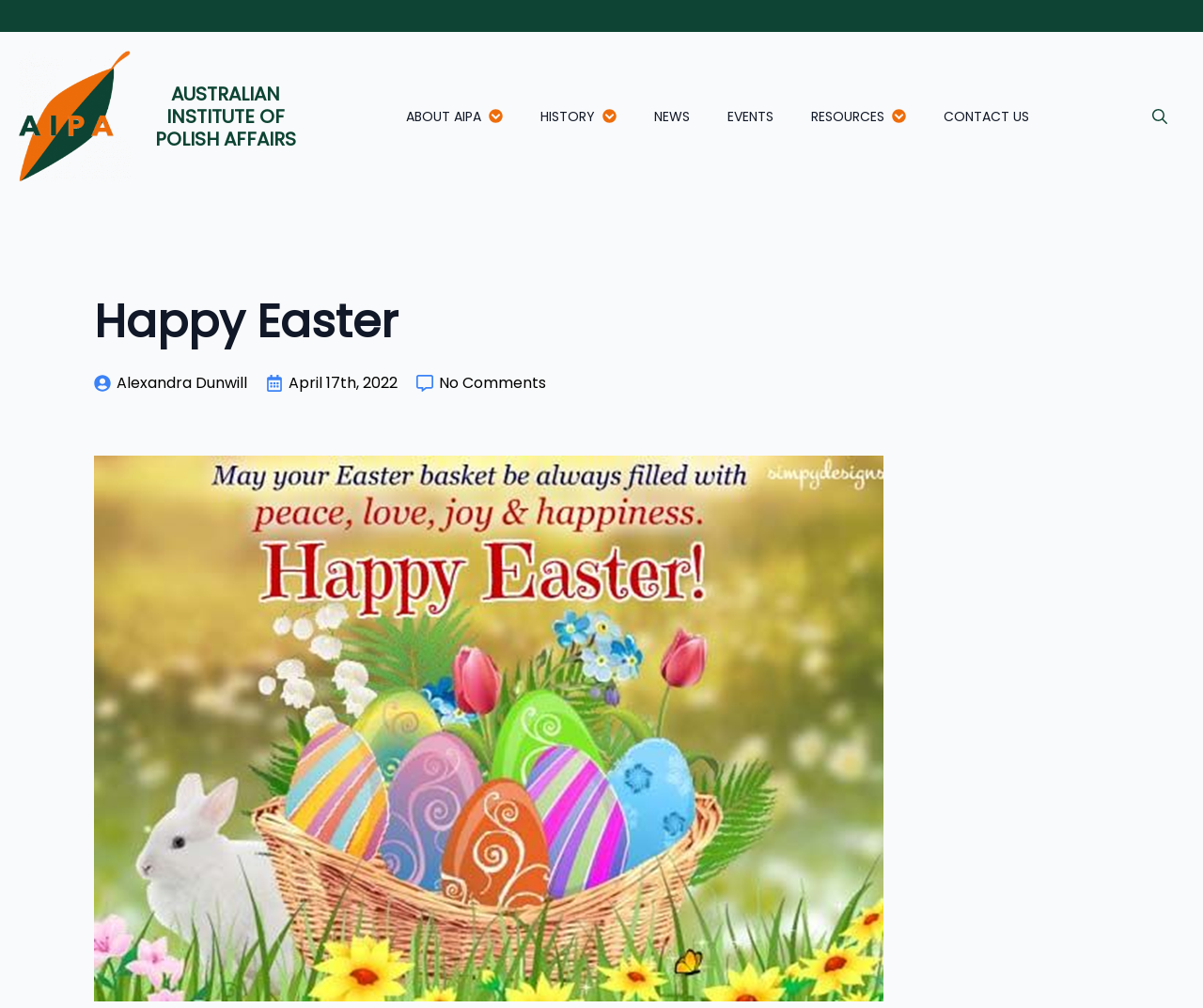For the following element description, predict the bounding box coordinates in the format (top-left x, top-left y, bottom-right x, bottom-right y). All values should be floating point numbers between 0 and 1. Description: name="s" placeholder="Search"

[0.141, 0.572, 0.899, 0.621]